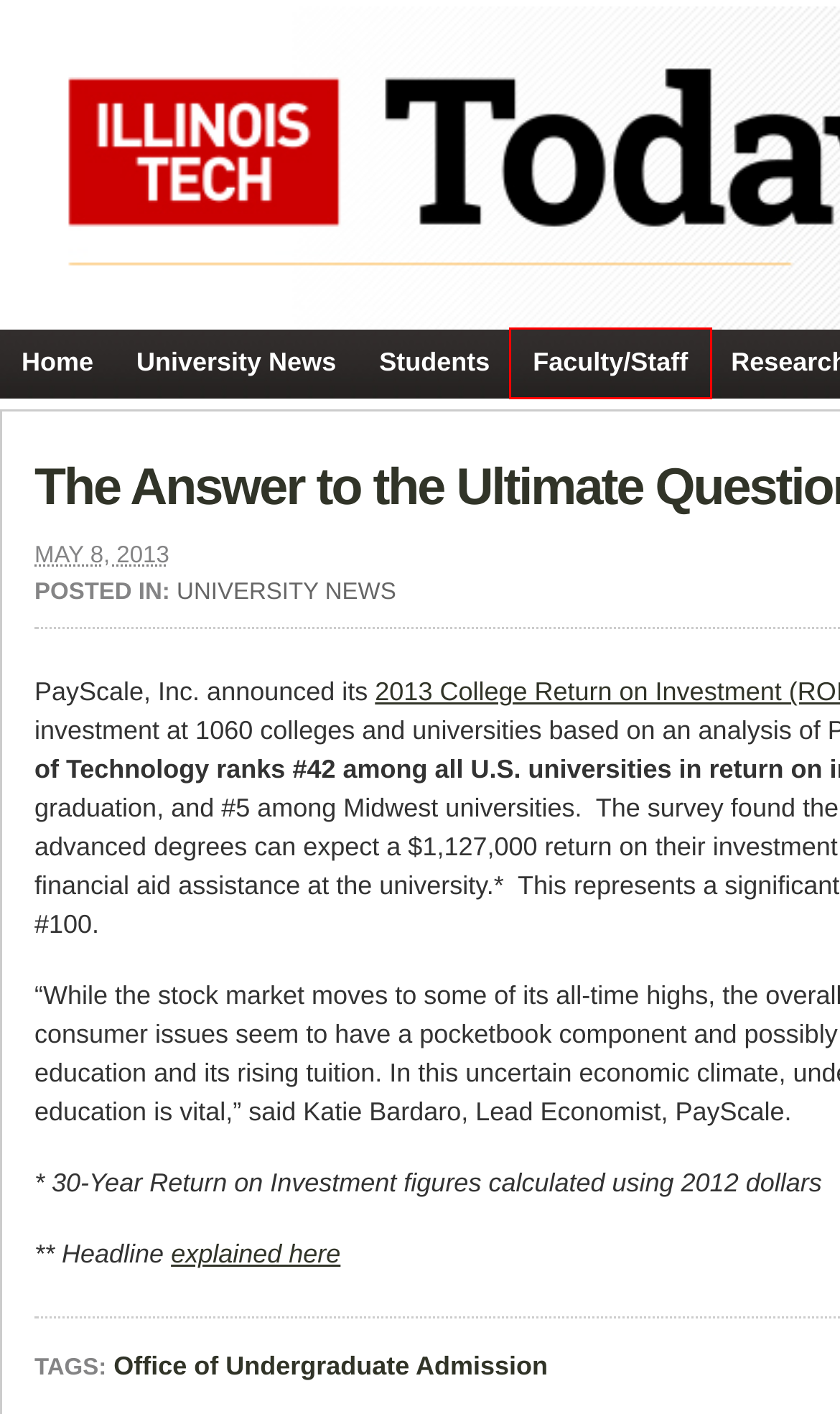Observe the provided screenshot of a webpage with a red bounding box around a specific UI element. Choose the webpage description that best fits the new webpage after you click on the highlighted element. These are your options:
A. Privacy Statement | Illinois Institute of Technology
B. Illinois Tech Today | News and Information for Illinois Institute of Technology
C. Illinois Tech Today | Office of Undergraduate Admission
D. Illinois Tech Today | Students
E. Undergraduate Admission | Illinois Institute of Technology
F. Illinois Tech Today | Faculty/Staff
G. Emergency Information | Illinois Institute of Technology
H. Illinois Tech Today | University News

F